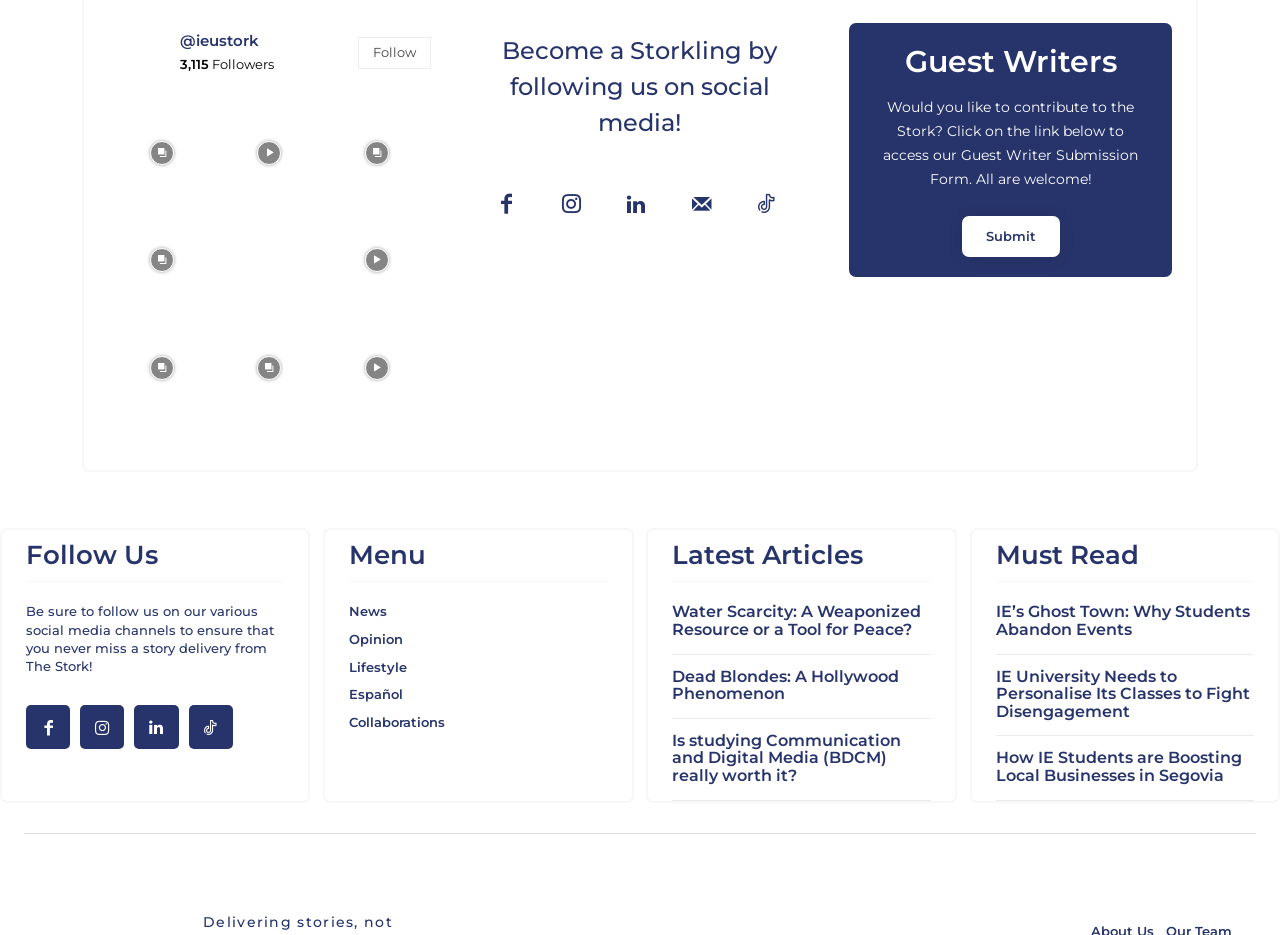Give a one-word or phrase response to the following question: How many social media channels are listed to follow?

5